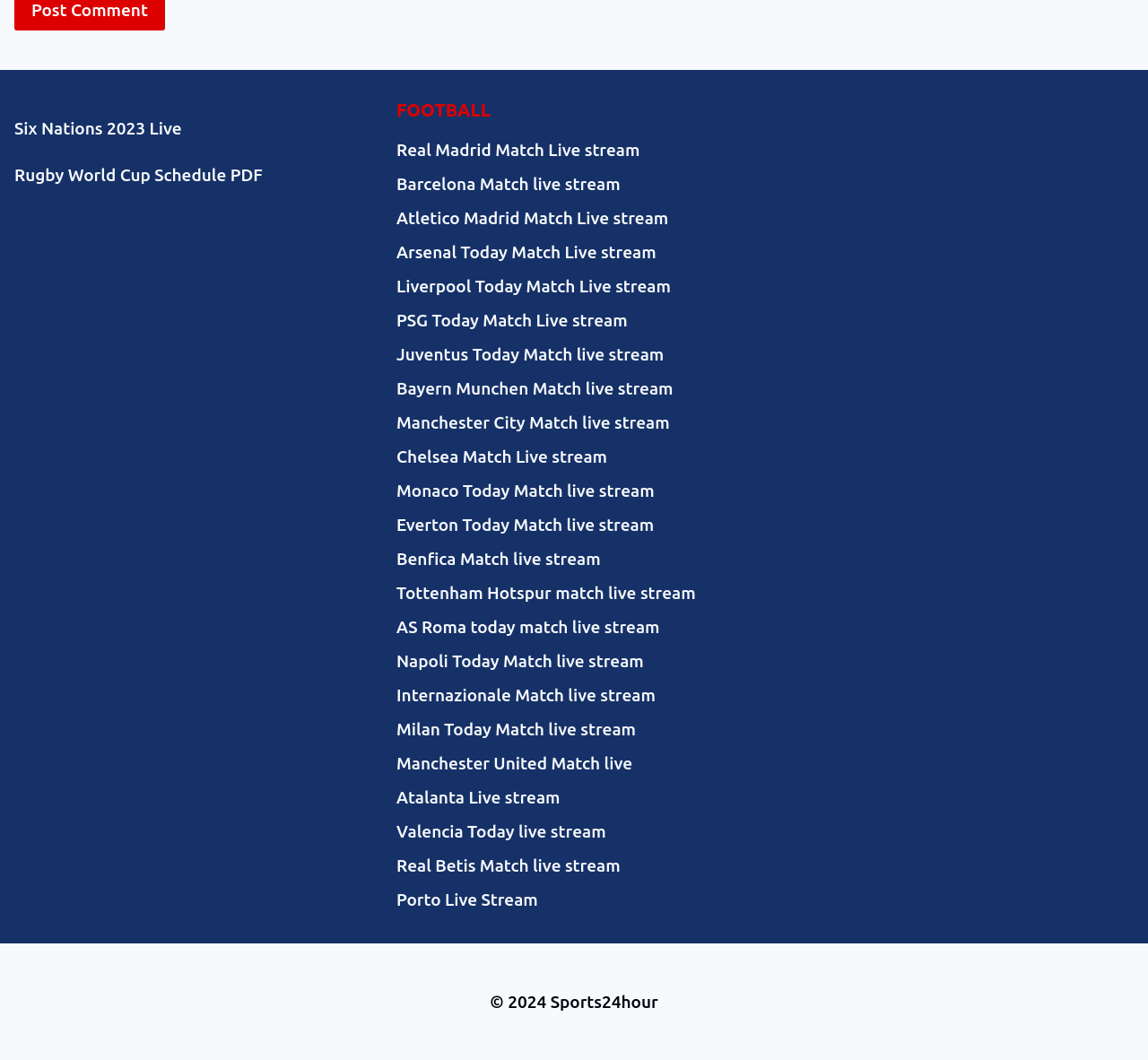Determine the bounding box coordinates of the clickable area required to perform the following instruction: "Click the Home link". The coordinates should be represented as four float numbers between 0 and 1: [left, top, right, bottom].

None